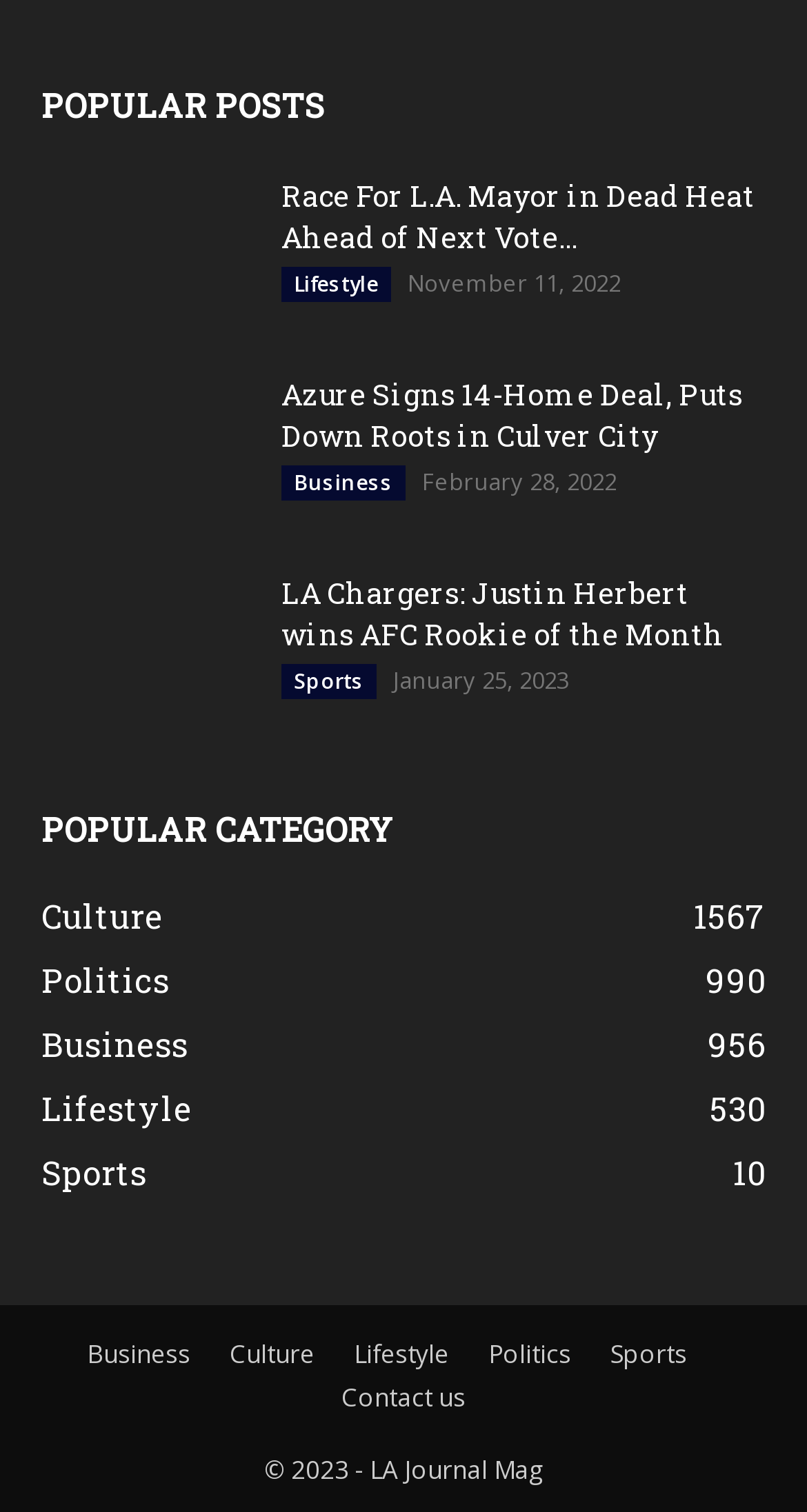Please reply to the following question with a single word or a short phrase:
How many popular posts are displayed?

3